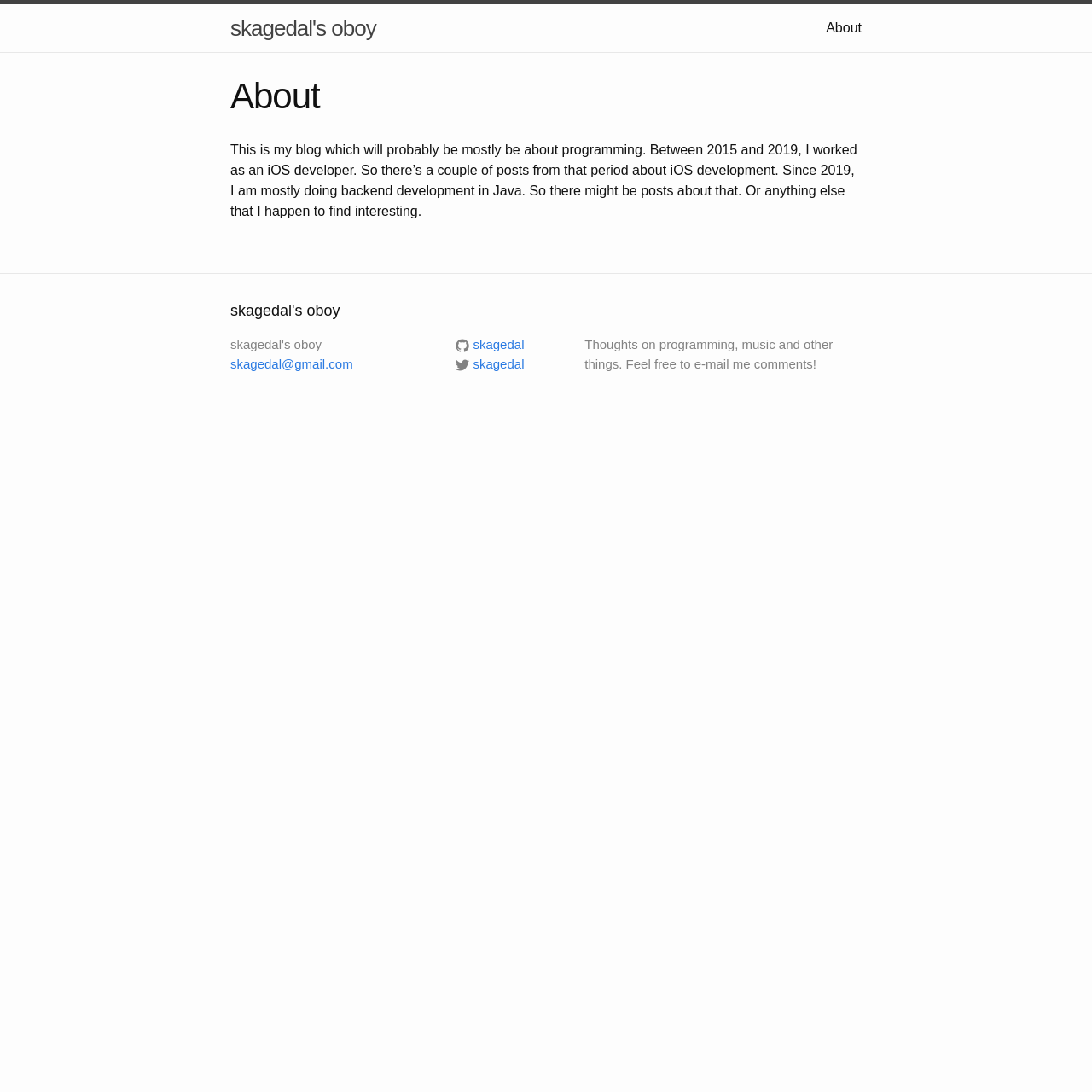Identify the bounding box of the HTML element described here: "About". Provide the coordinates as four float numbers between 0 and 1: [left, top, right, bottom].

[0.756, 0.019, 0.789, 0.032]